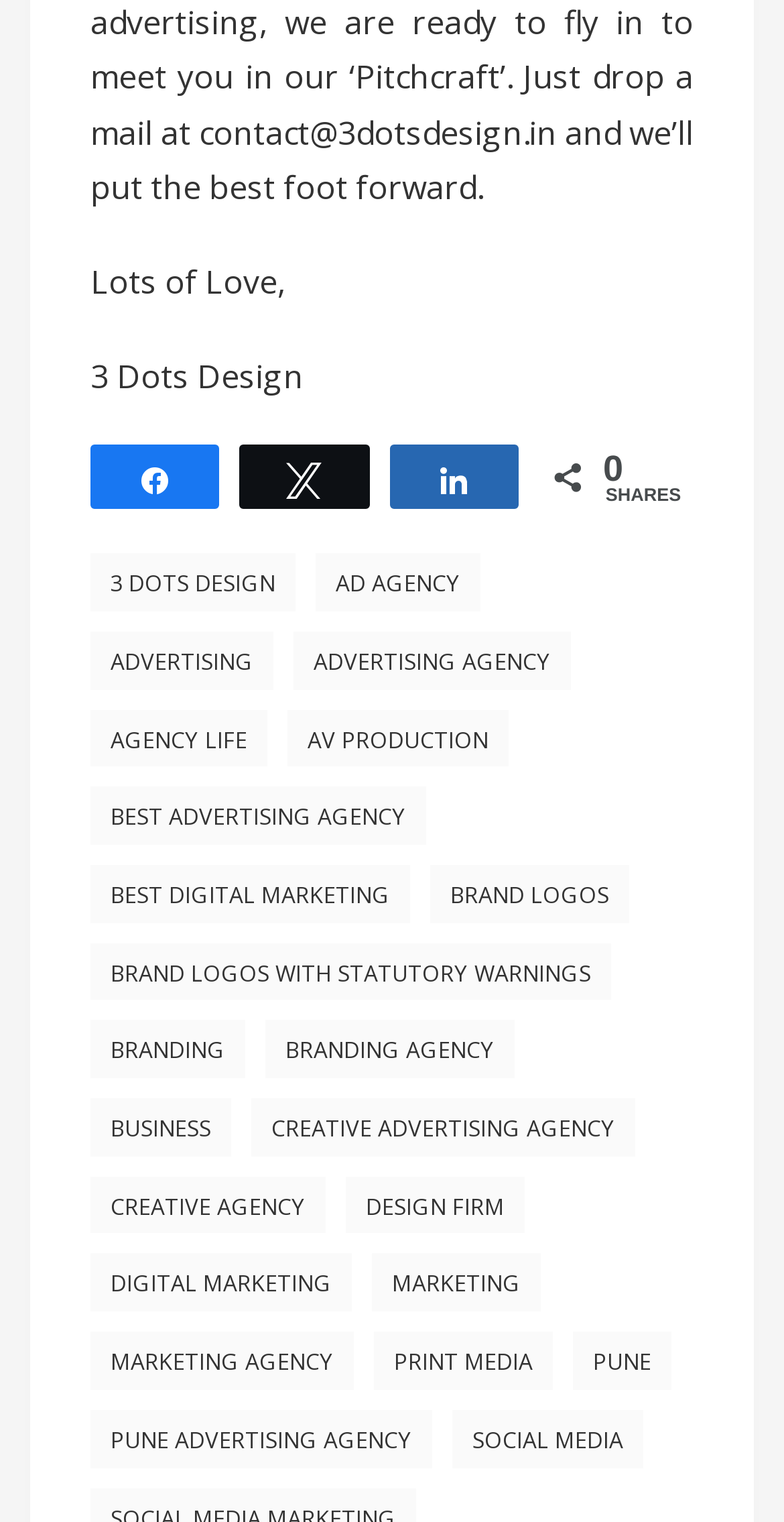Find the bounding box coordinates of the clickable area required to complete the following action: "Check out SOCIAL MEDIA".

[0.577, 0.926, 0.821, 0.964]